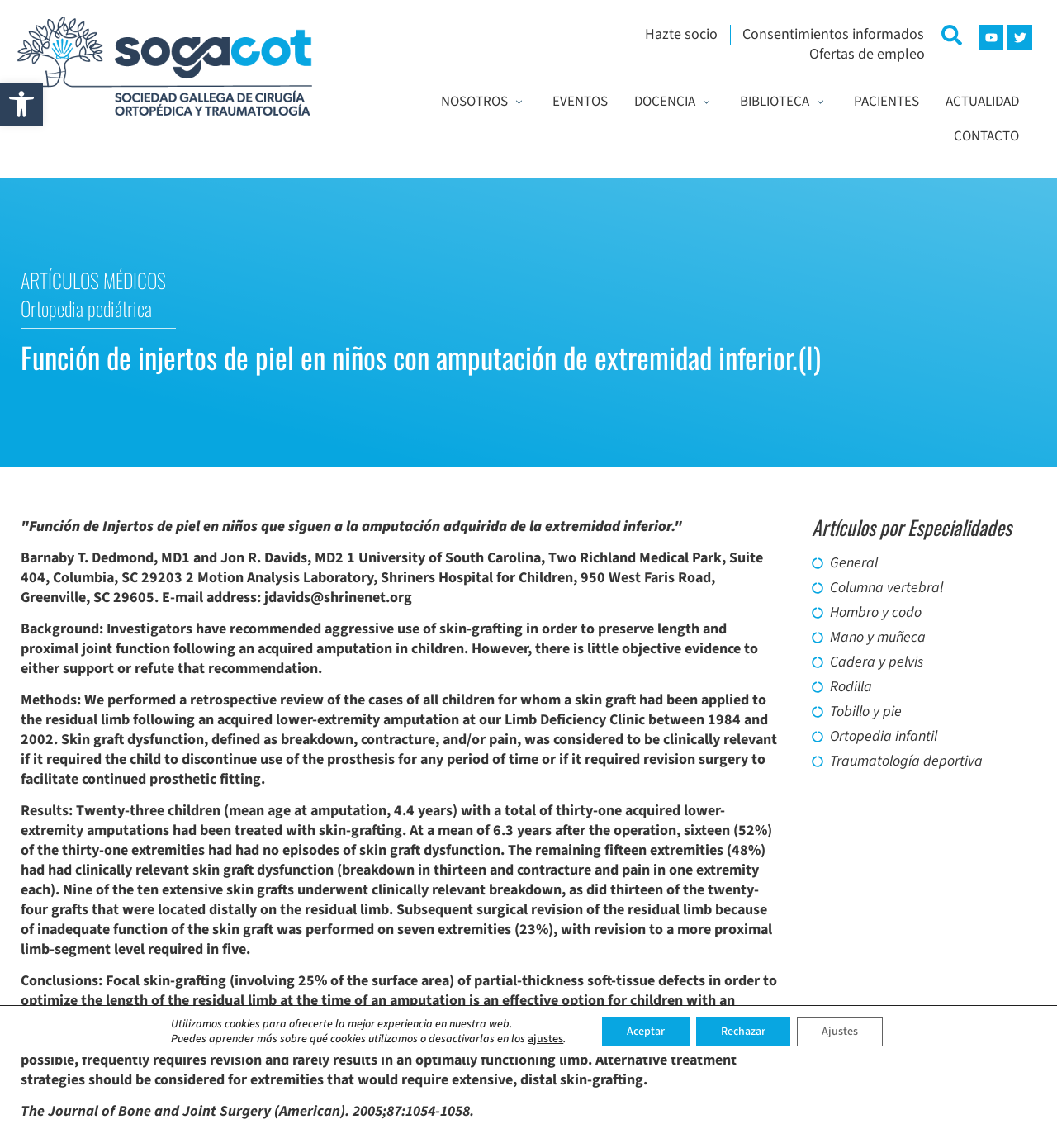Can you show the bounding box coordinates of the region to click on to complete the task described in the instruction: "Click on the Youtube link"?

[0.926, 0.022, 0.949, 0.043]